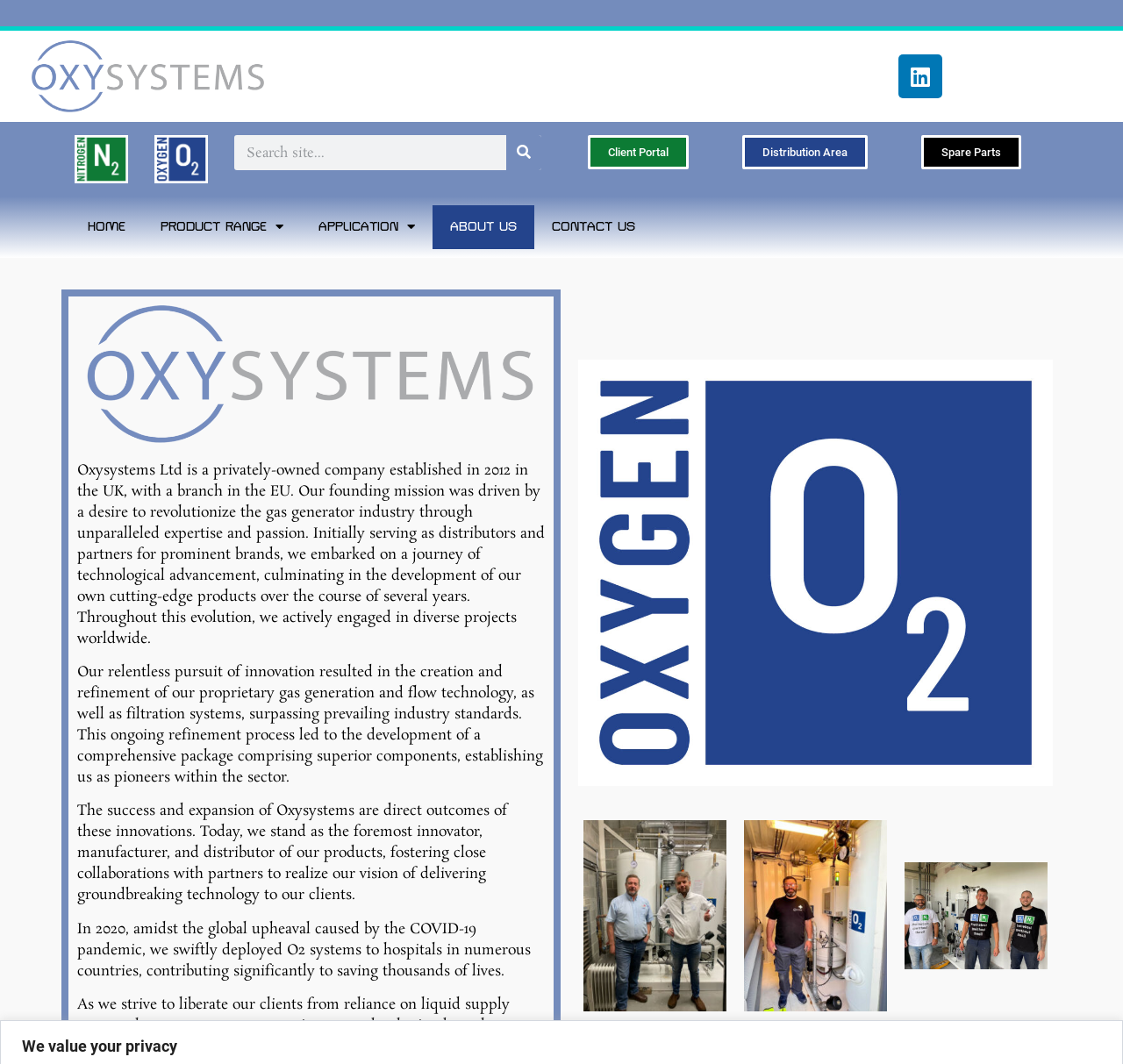Specify the bounding box coordinates of the element's region that should be clicked to achieve the following instruction: "View the company's about us page". The bounding box coordinates consist of four float numbers between 0 and 1, in the format [left, top, right, bottom].

[0.385, 0.193, 0.476, 0.234]